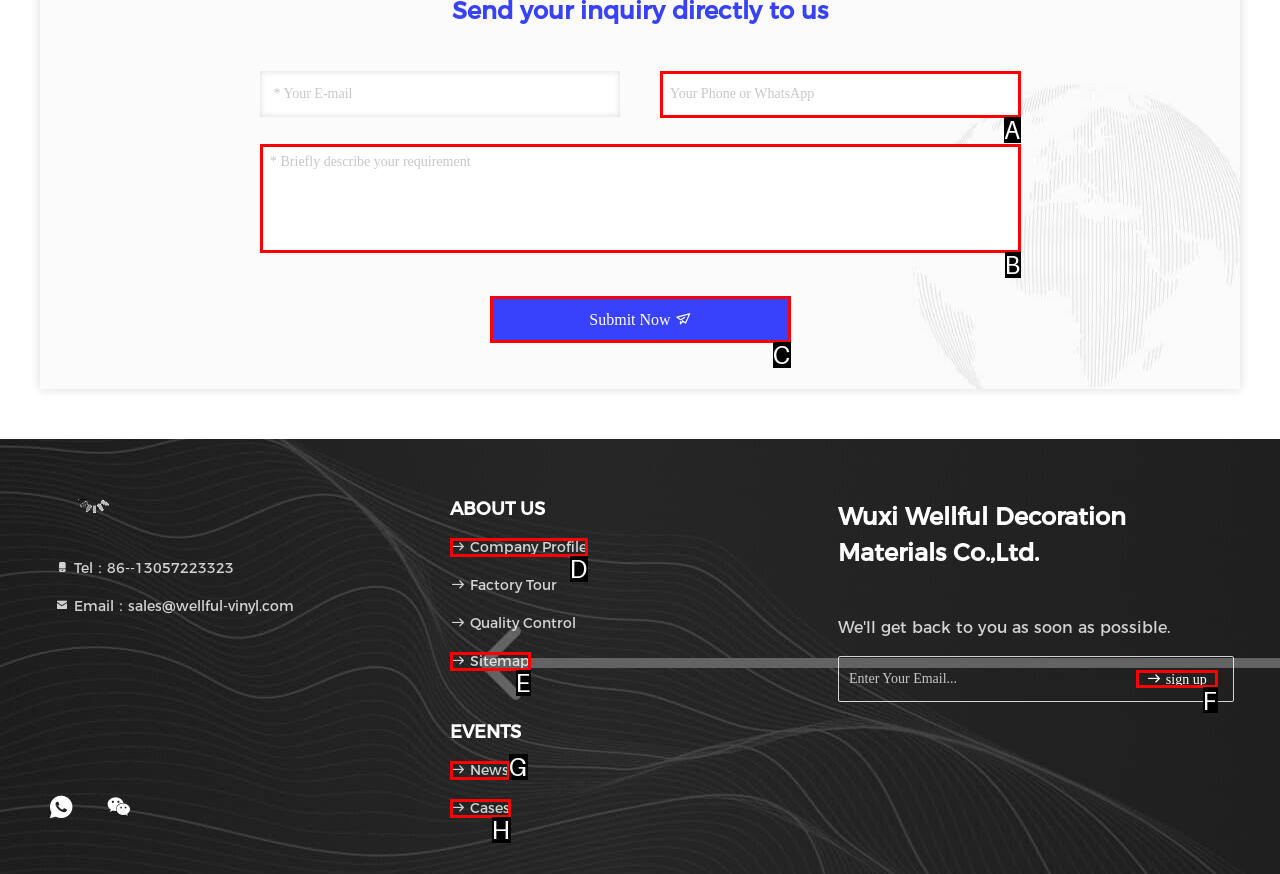Find the correct option to complete this instruction: Follow the Facebook link. Reply with the corresponding letter.

None